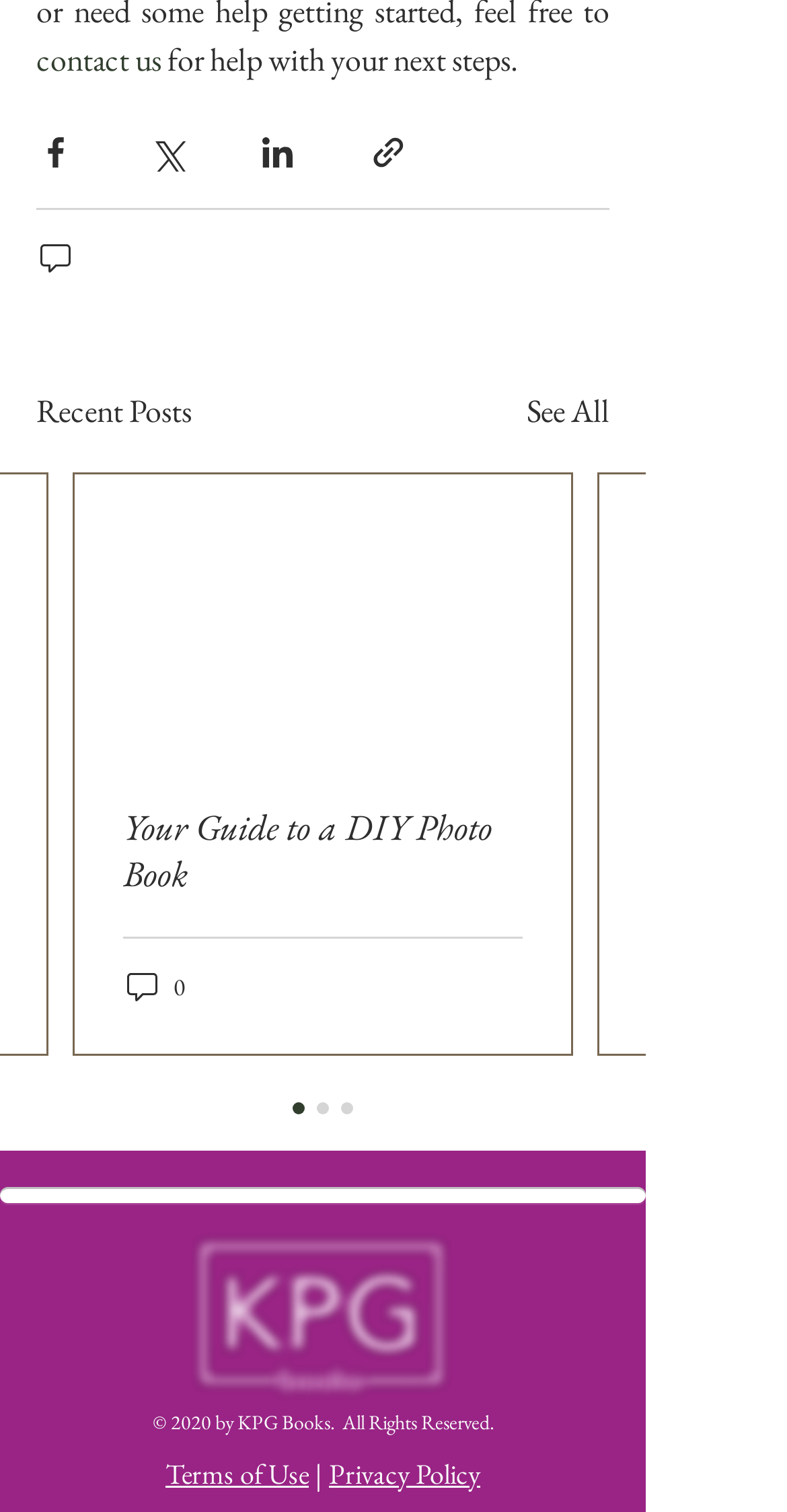Please specify the bounding box coordinates in the format (top-left x, top-left y, bottom-right x, bottom-right y), with values ranging from 0 to 1. Identify the bounding box for the UI component described as follows: 0

[0.823, 0.64, 0.908, 0.665]